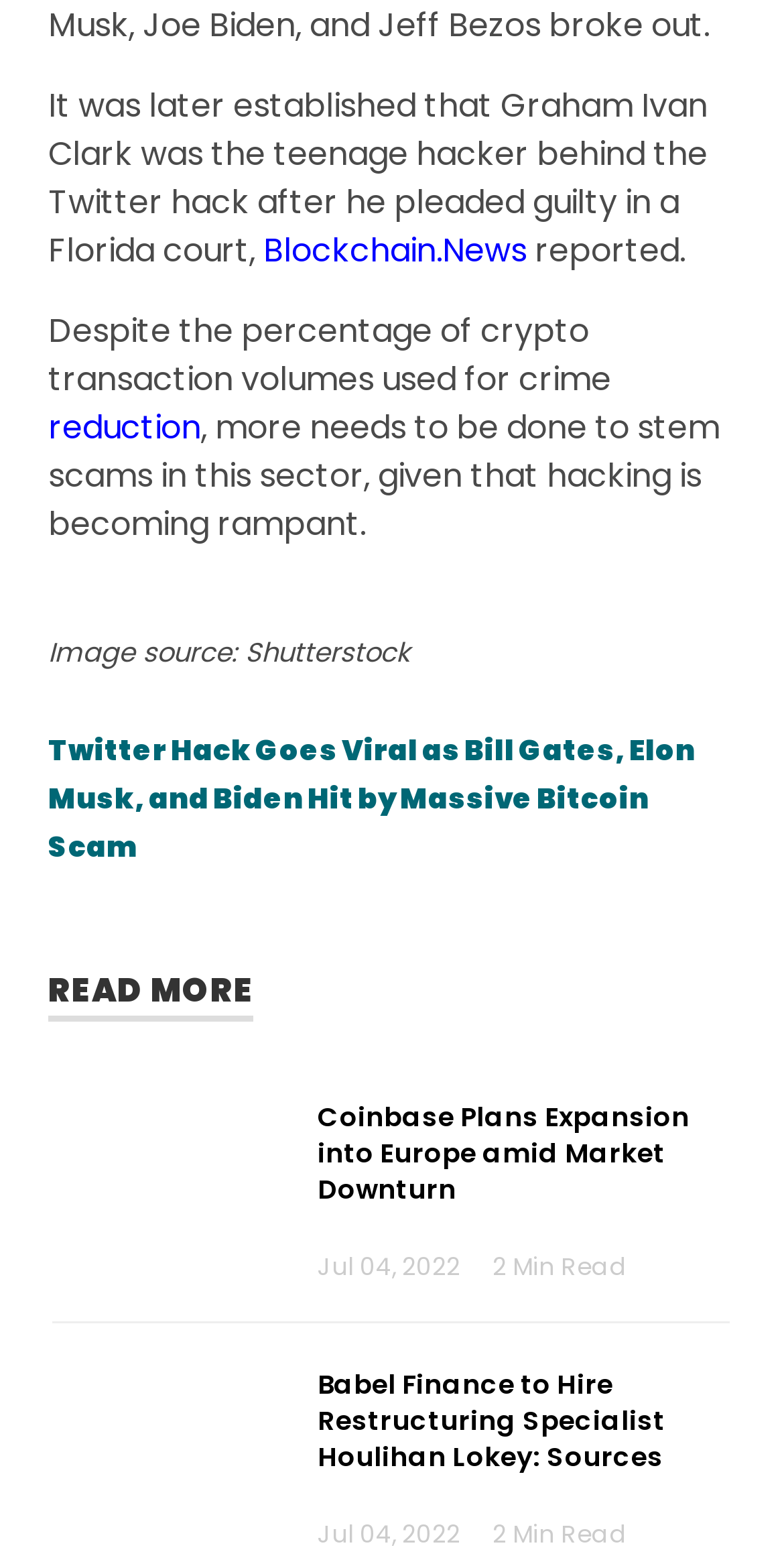Please respond in a single word or phrase: 
How many articles are on the webpage?

4